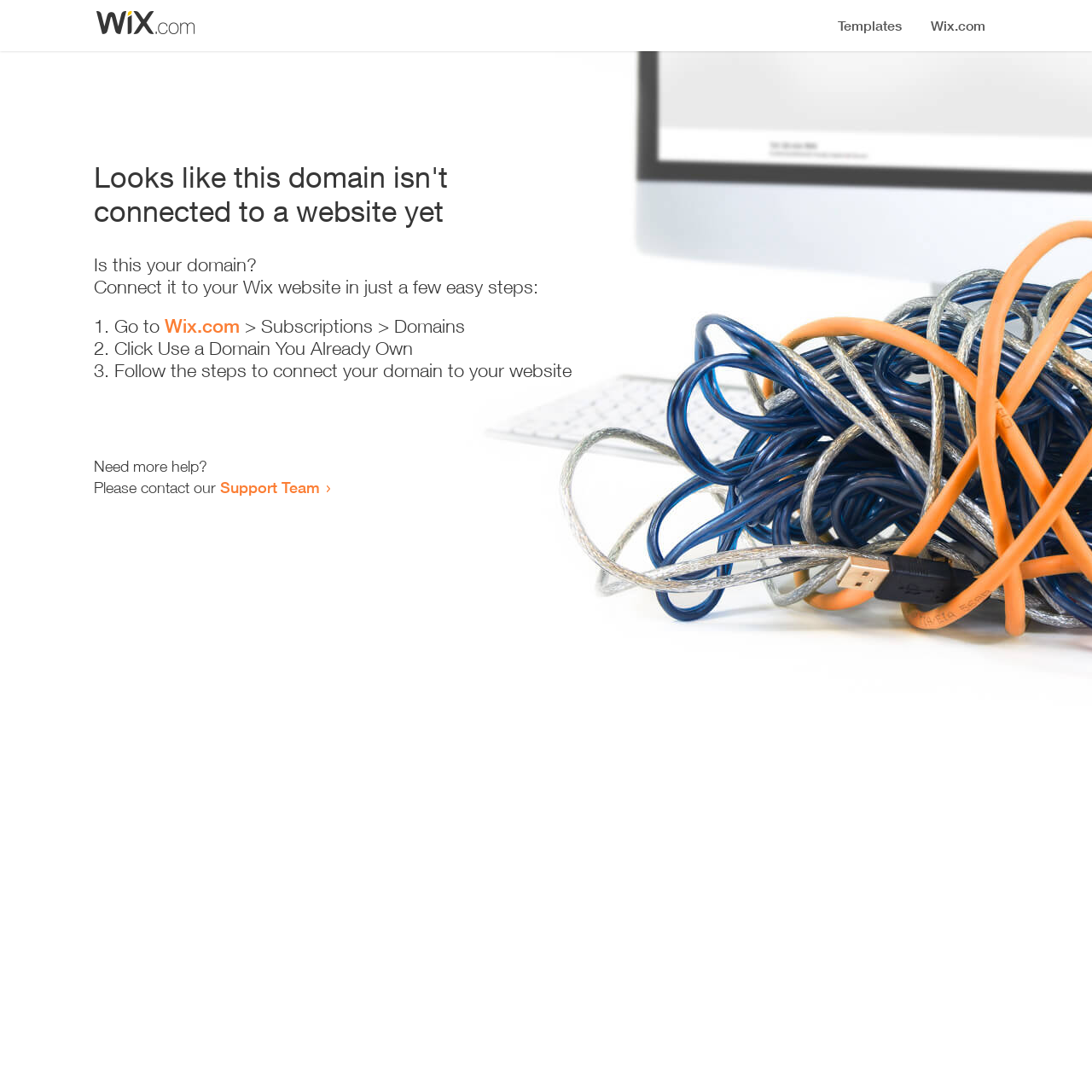Where should you go to start connecting your domain?
Examine the image closely and answer the question with as much detail as possible.

The webpage provides a link to 'Wix.com' in the first step of connecting a domain, indicating that you should go to Wix.com to start the process.